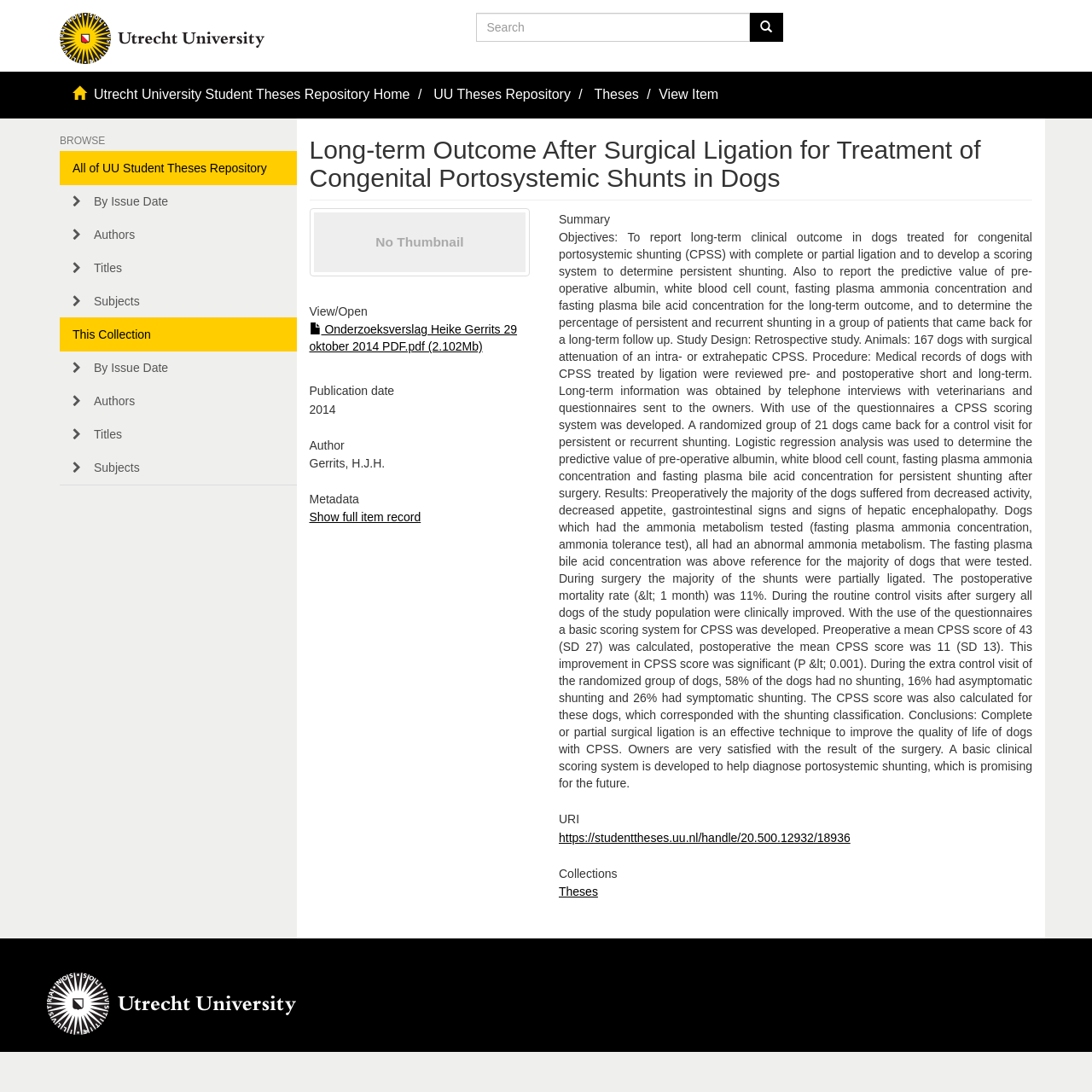Write a detailed summary of the webpage.

This webpage appears to be a repository for a university thesis, specifically a veterinary study on the long-term outcome of surgical ligation for treatment of congenital portosystemic shunts in dogs. 

At the top left of the page, there is a small image and a link. To the right of these, there is a search bar with a "Go" button. Below this, there are several links to navigate within the repository, including "Utrecht University Student Theses Repository Home", "UU Theses Repository", and "Theses". 

On the left side of the page, there is a section labeled "BROWSE" with links to browse by issue date, authors, titles, and subjects. Below this, there is a section labeled "This Collection" with more links to browse by issue date, authors, titles, and subjects.

The main content of the page is a thesis summary, which includes a title, "Long-term Outcome After Surgical Ligation for Treatment of Congenital Portosystemic Shunts in Dogs", and an image with no thumbnail. The summary is divided into sections, including "View/Open", "Publication date", "Author", "Metadata", and "Summary". The summary section contains a lengthy text describing the objectives, study design, procedure, results, and conclusions of the thesis.

At the bottom of the page, there are more links, including "Show full item record", "URI", and "Collections", as well as a Utrecht university logo.